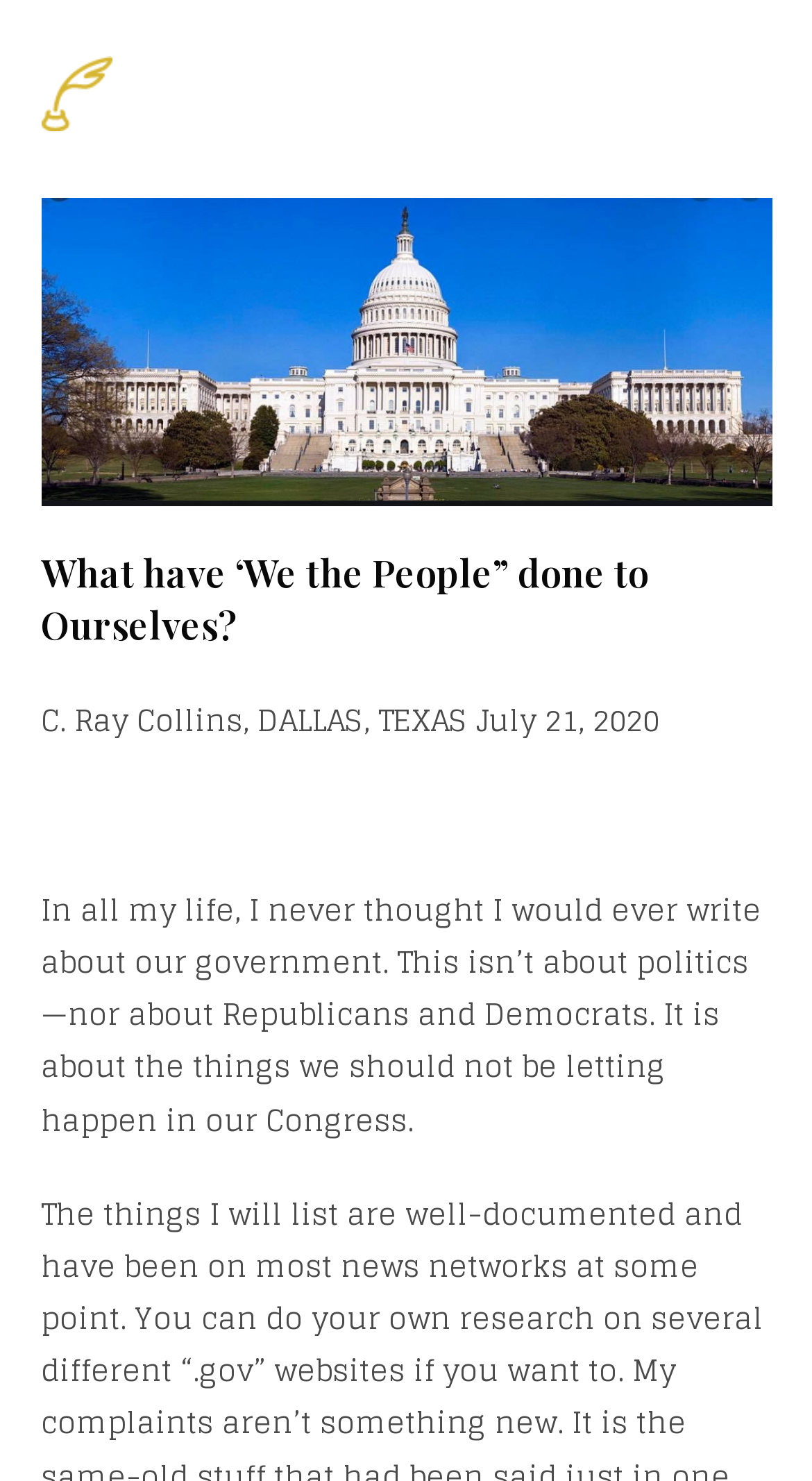Given the element description: "C. Ray Collins", predict the bounding box coordinates of the UI element it refers to, using four float numbers between 0 and 1, i.e., [left, top, right, bottom].

[0.05, 0.038, 0.583, 0.102]